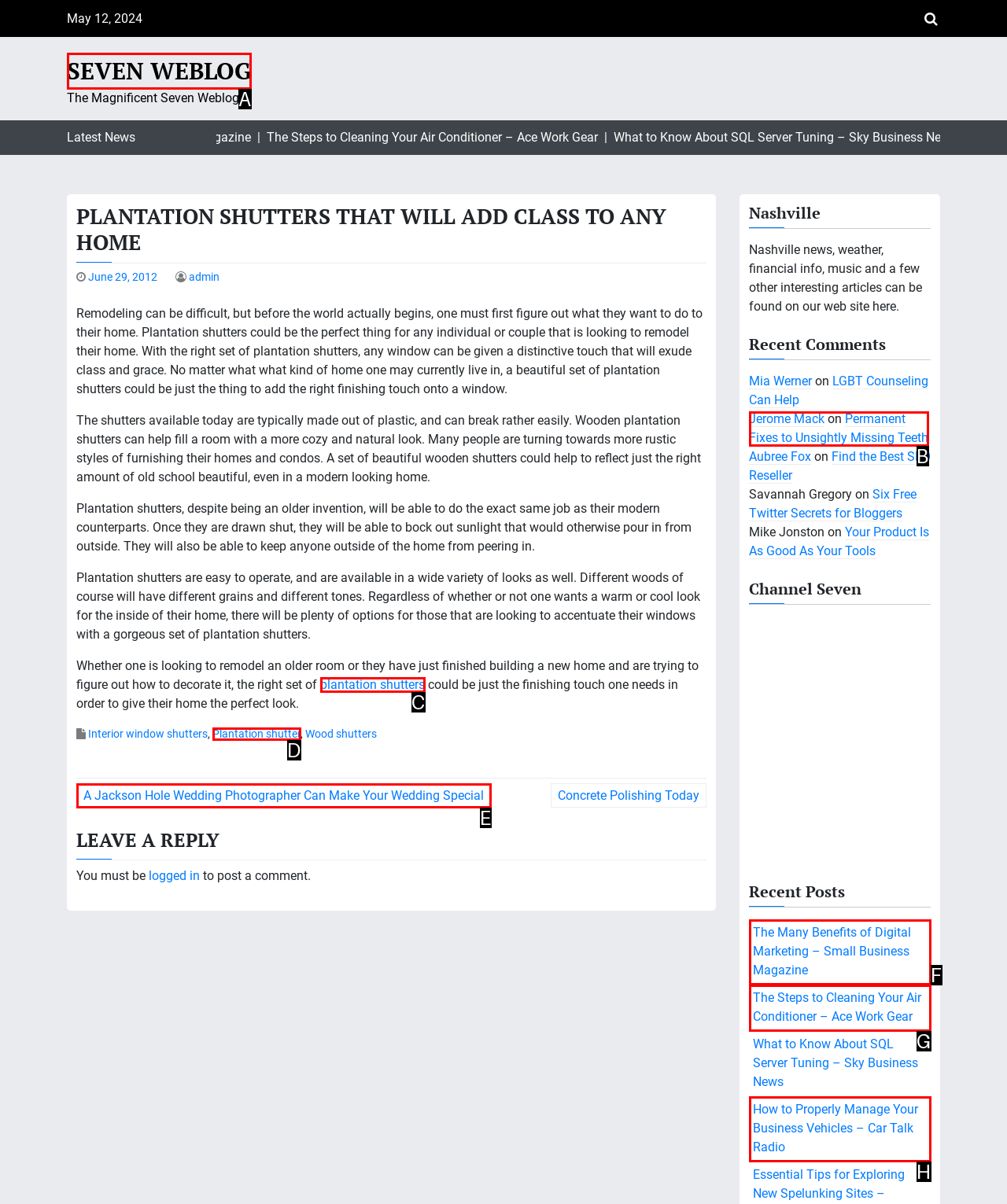From the given options, choose the one to complete the task: Click on the 'Plantation shutters' link
Indicate the letter of the correct option.

C